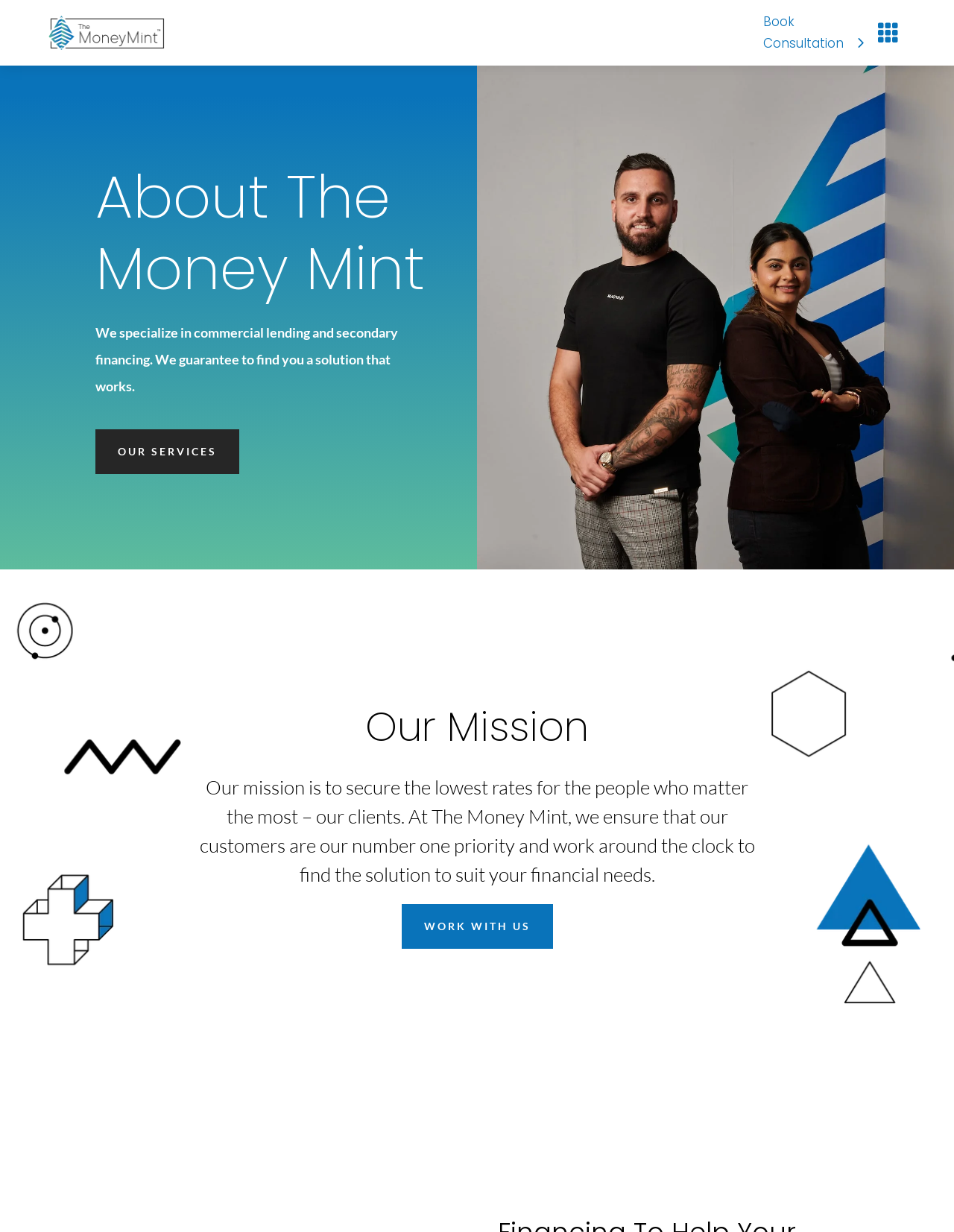Given the element description "Work with us", identify the bounding box of the corresponding UI element.

[0.421, 0.734, 0.579, 0.77]